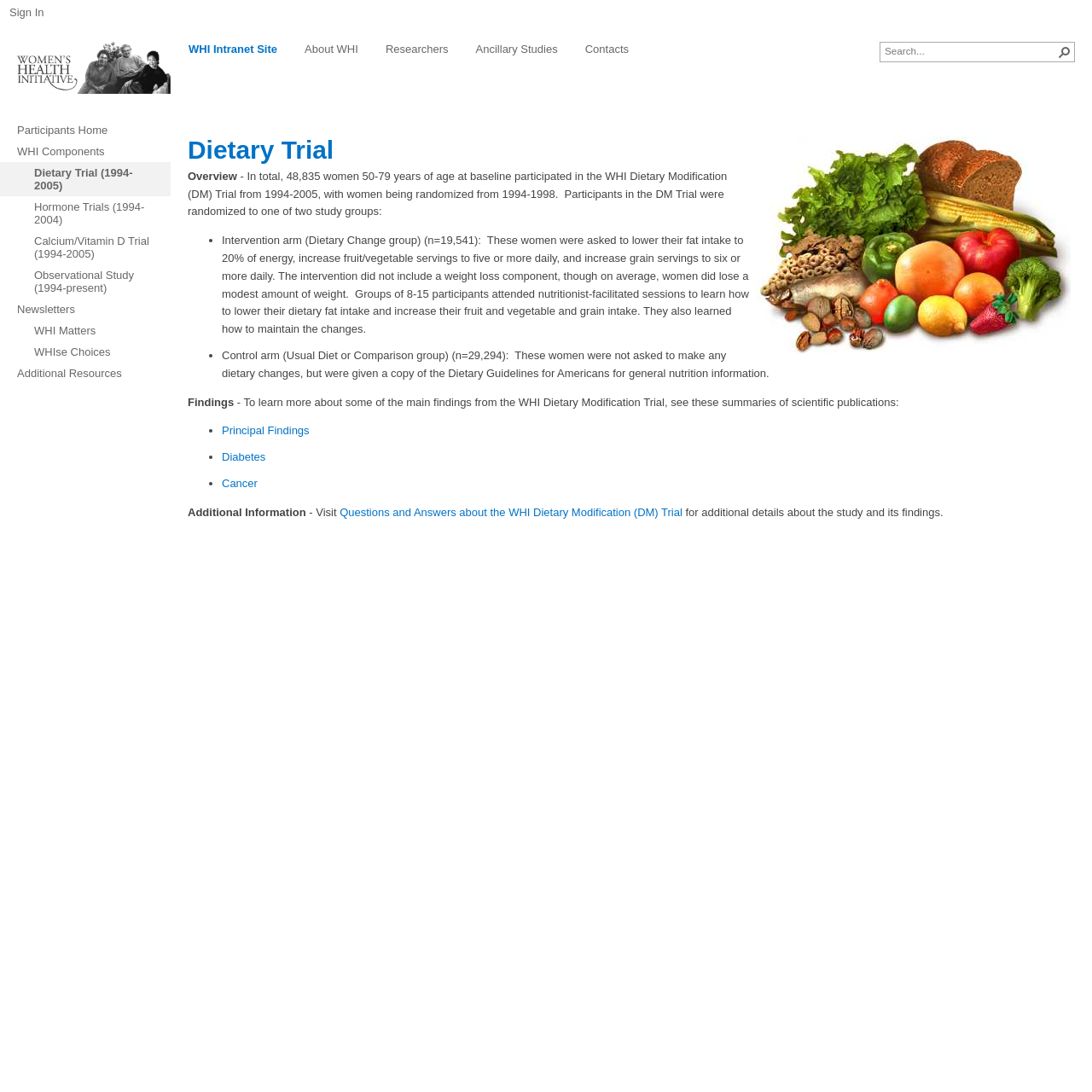Locate the bounding box coordinates of the clickable area needed to fulfill the instruction: "Search for something".

[0.81, 0.039, 0.967, 0.053]